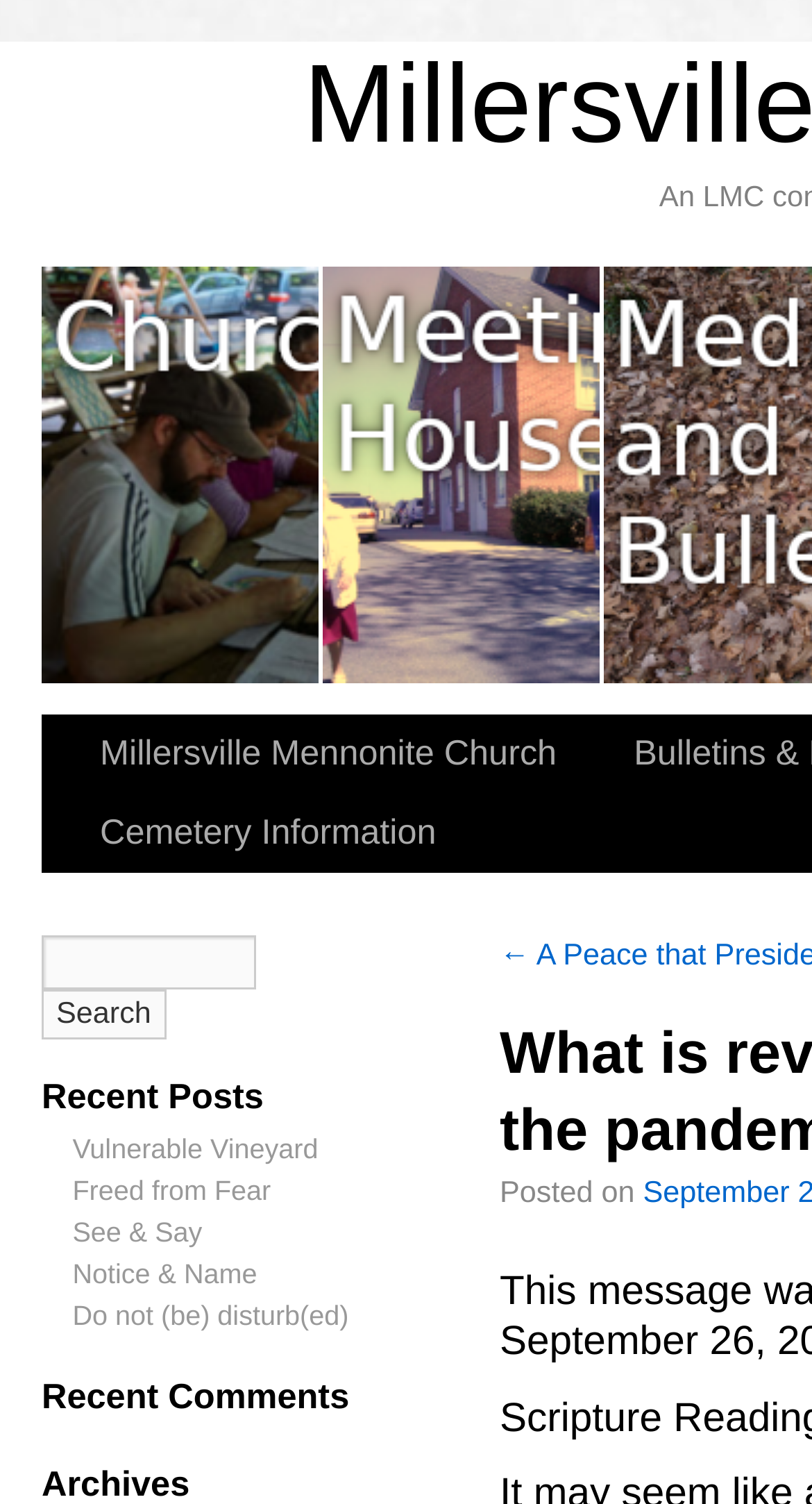Produce an extensive caption that describes everything on the webpage.

The webpage is about Millersville Mennonite Church, with a focus on its activities and updates during the pandemic. At the top, there are two links, "Millersville Mennonite Church" and "Meeting House", positioned side by side. Below them, there are two more links, "Millersville Mennonite Church" and "Cemetery Information", also positioned side by side.

To the right of these links, there is a search bar with a textbox and a "Search" button. Above the search bar, there is a heading "Recent Posts". Below the heading, there are five links to recent posts, including "Vulnerable Vineyard", "Freed from Fear", "See & Say", "Notice & Name", and "Do not (be) disturb(ed)". These links are stacked vertically, with the most recent post at the top.

Further down the page, there is a heading "Recent Comments". Below this heading, there is a static text "Posted on", which is likely a label for a list of recent comments, although the comments themselves are not shown in the accessibility tree.

Overall, the webpage appears to be a blog or news page for the church, with links to recent posts and comments.